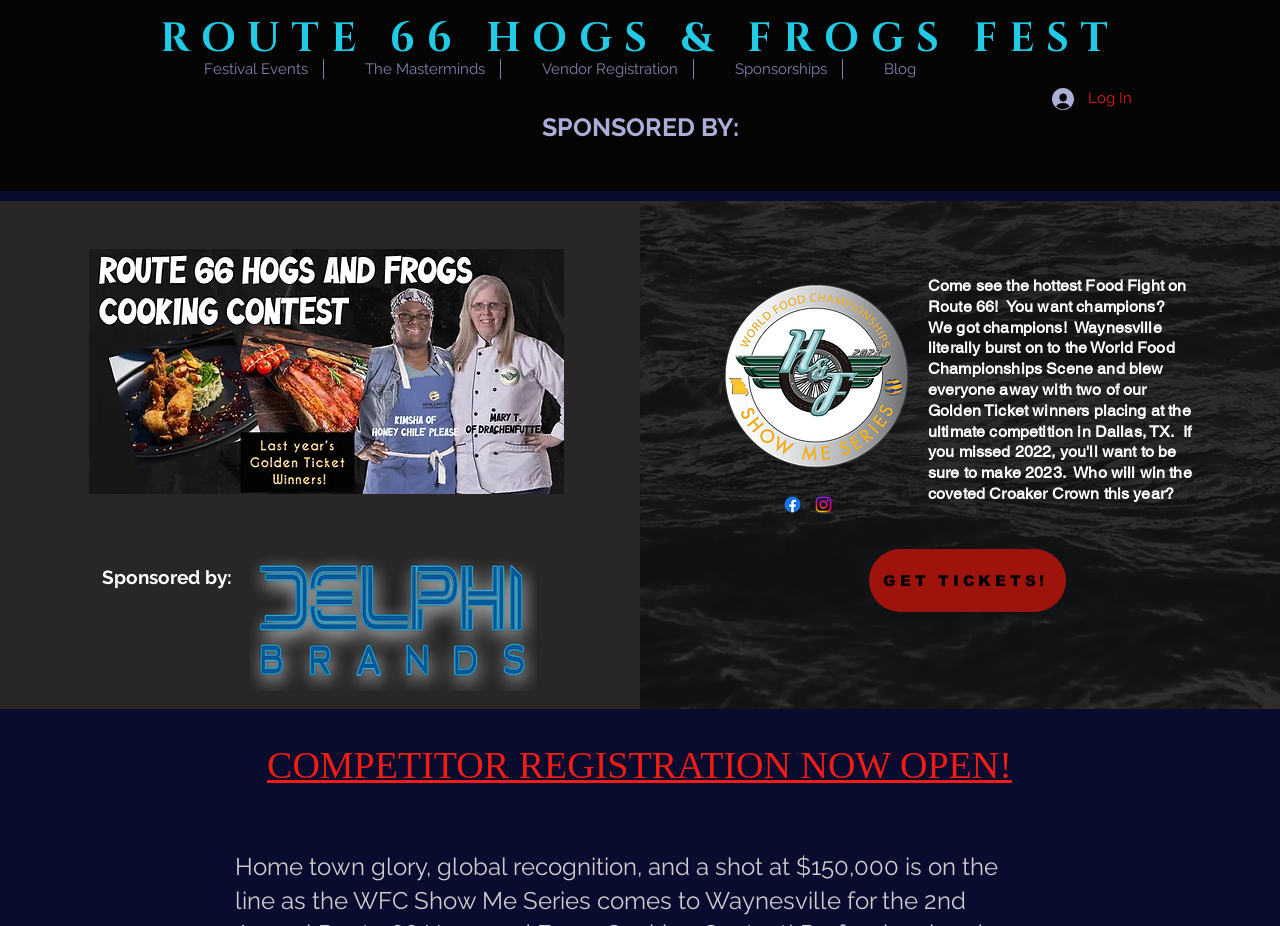Convey a detailed summary of the webpage, mentioning all key elements.

This webpage is about the WFC - Hogs & Frogs Cooking Competition, specifically the Rt 66 Hogs & Frogs festival. At the top, there is a large heading that reads "ROUTE 66 HOGS & FROGS FEST" with a link to the same title. Below this, there is a navigation menu with five options: "Festival Events", "The Masterminds", "Vendor Registration", "Sponsorships", and "Blog".

On the right side of the page, there is a section sponsored by various organizations, with their logos displayed. There is a "Log In" button with an image next to it. Above this section, there is a large image, likely a website banner.

In the middle of the page, there is a video and several images, including logos of Delphi and WHF SMS LOGO 1-01. Below these, there is a social media bar with links to Facebook and Instagram, each with their respective icons.

Further down the page, there is a prominent call-to-action button that reads "GET TICKETS!" and a heading that announces "COMPETITOR REGISTRATION NOW OPEN!" with a link to register.